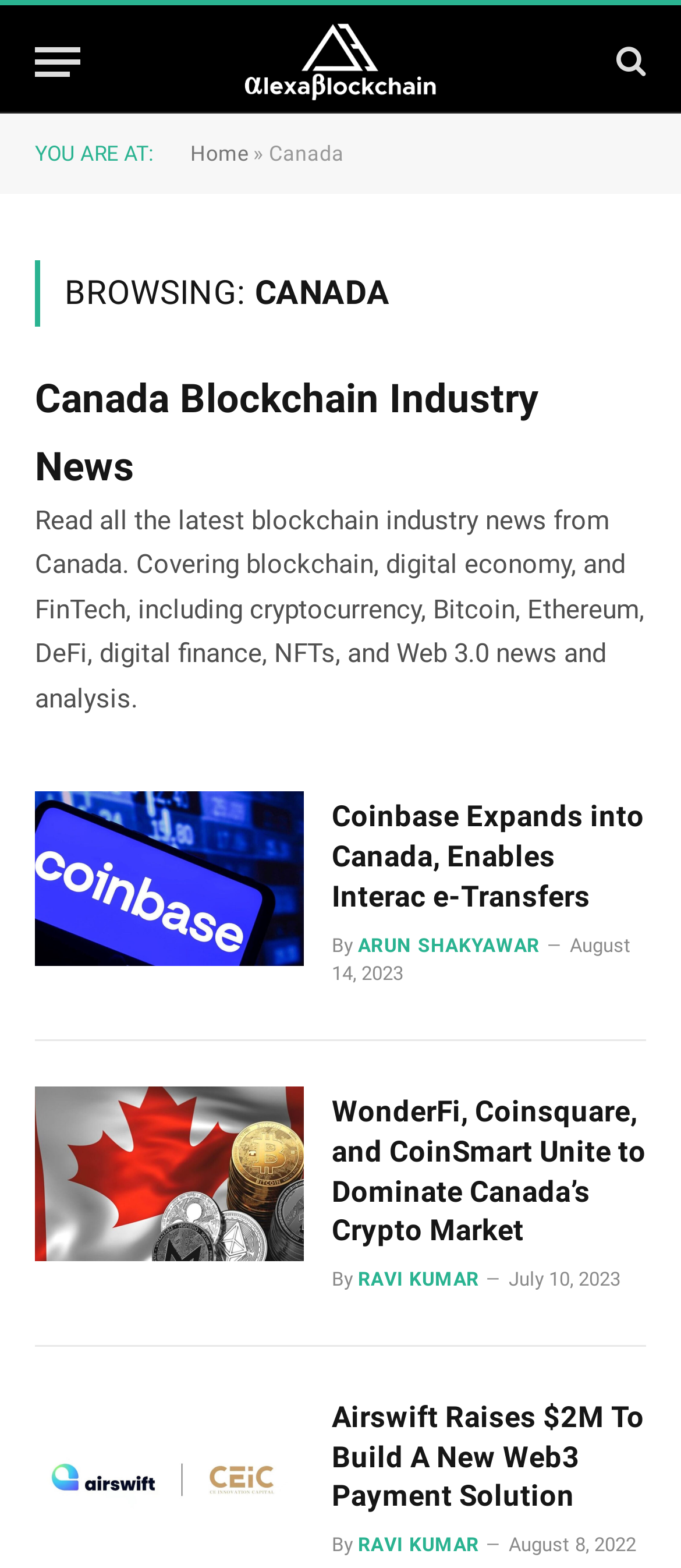Provide a thorough description of the webpage's content and layout.

This webpage is focused on Canada Blockchain Industry News, with the title "Canada Blockchain Industry News | AlexaBlockchain" at the top. On the top-left corner, there is a "Menu" button, and next to it, the AlexaBlockchain logo is displayed as an image with a link to the website. On the top-right corner, there is a search icon represented by "\uf002".

Below the title, there is a navigation section with "YOU ARE AT:" text, followed by a "Home" link and a "»" symbol, then the text "Canada" and a heading "BROWSING: CANADA". 

The main content of the webpage is divided into three sections, each containing a news article. The first article is titled "Coinbase Expands into Canada, Enables Interac e-Transfers" and has an image associated with it. The article is written by ARUN SHAKYAWAR and was published on August 14, 2023.

The second article is titled "WonderFi, Coinsquare, and CoinSmart Unite to Dominate Canada's Crypto Market" and also has an image associated with it. The article is written by RAVI KUMAR and was published on July 10, 2023.

The third article is titled "Airswift Raises $2M To Build A New Web3 Payment Solution" and has an image associated with it. The article is written by RAVI KUMAR and was published on August 8, 2022.

Each article has a heading, a link to the full article, and information about the author and publication date.